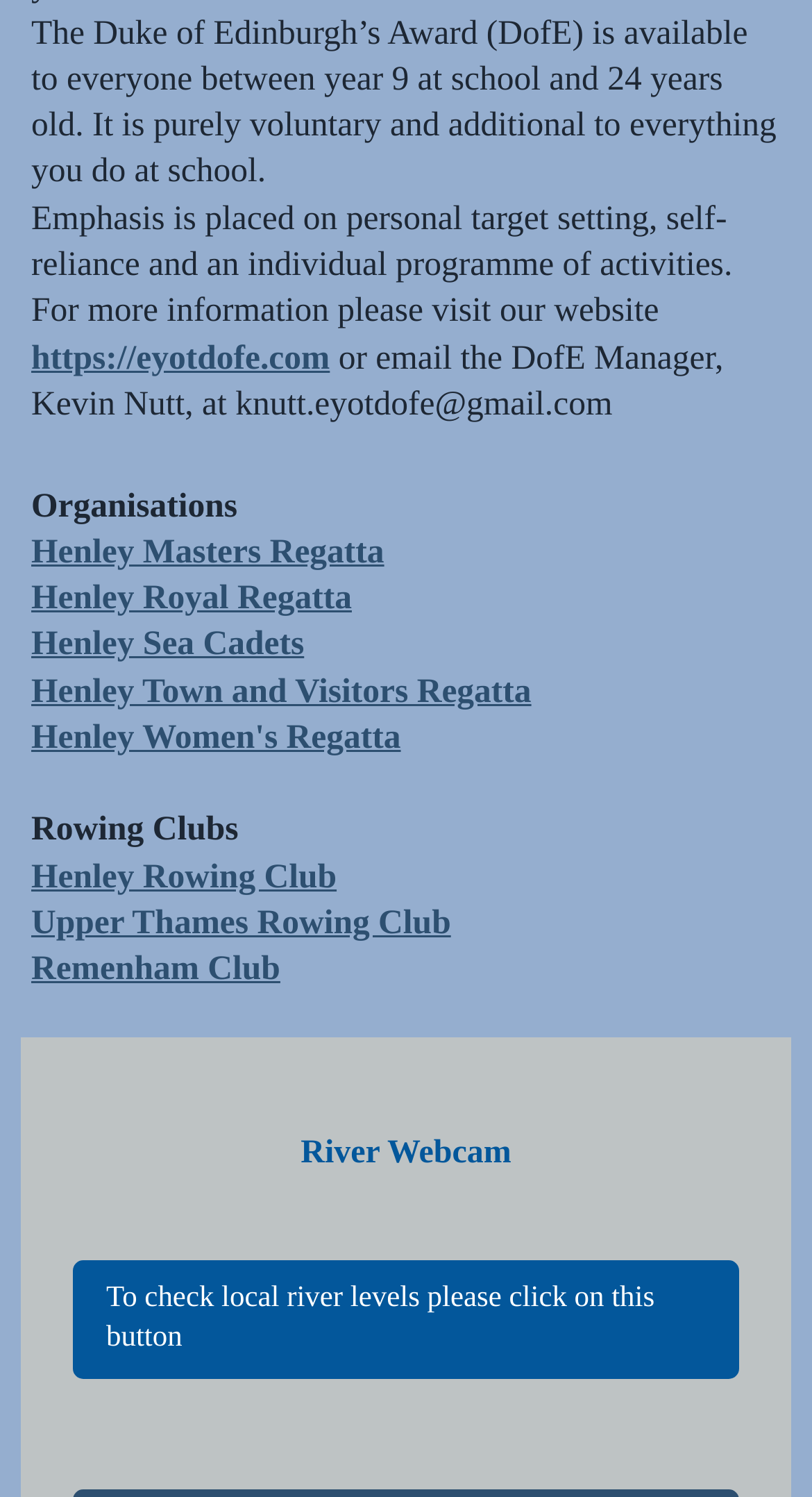Provide the bounding box coordinates in the format (top-left x, top-left y, bottom-right x, bottom-right y). All values are floating point numbers between 0 and 1. Determine the bounding box coordinate of the UI element described as: Remenham Club

[0.038, 0.633, 0.345, 0.66]